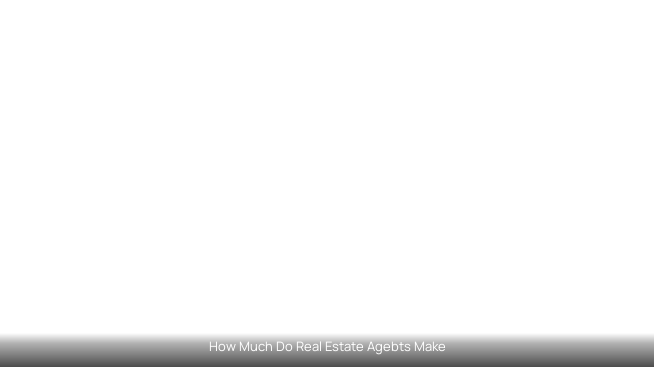Generate an in-depth description of the visual content.

This image features a caption that reads "How Much Do Real Estate Agebts Make." The text is prominently displayed at the bottom of the image against a mostly white background, which may symbolize a clean and minimalistic design. The design choice highlights the focus of the image, which appears to be related to a discussion or inquiry about the earnings of real estate agents. The misspelling of "Agebts" suggests a playful or accidental twist in the wording, while the overall context points toward a topic likely linked to the real estate industry’s earning potential.